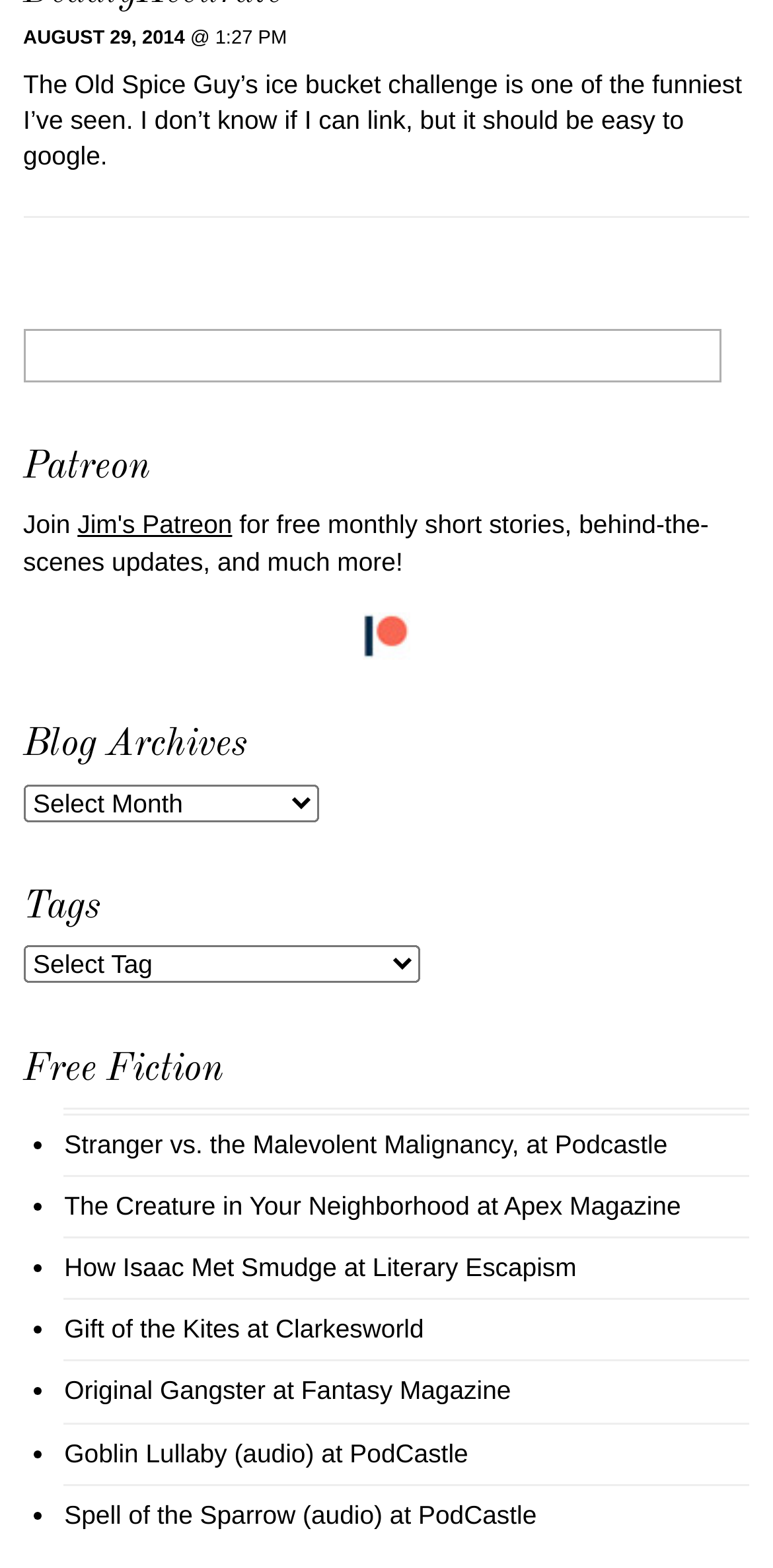Please identify the coordinates of the bounding box that should be clicked to fulfill this instruction: "Search for something".

[0.03, 0.209, 0.932, 0.243]